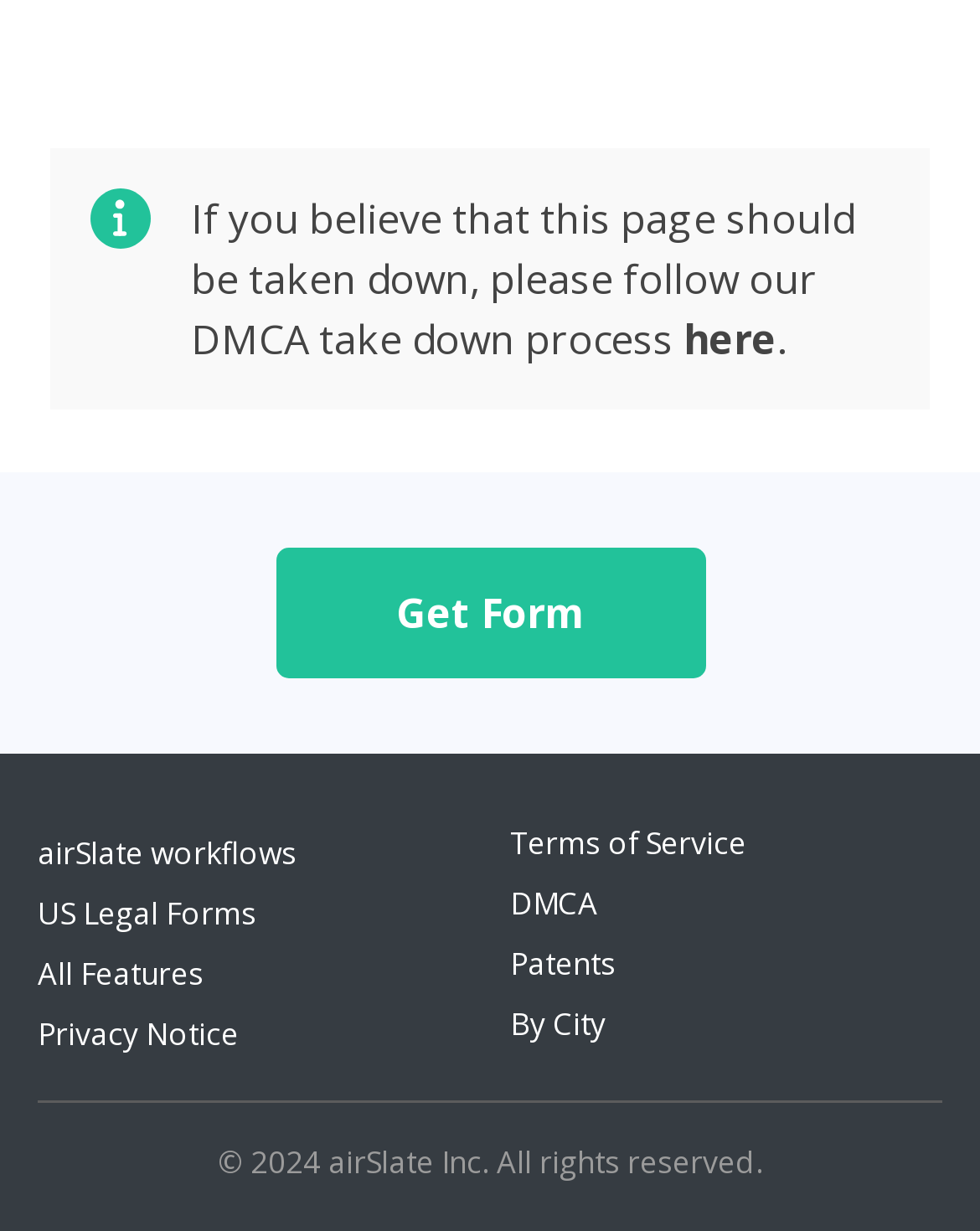Could you highlight the region that needs to be clicked to execute the instruction: "Follow the DMCA take down process"?

[0.697, 0.252, 0.792, 0.297]